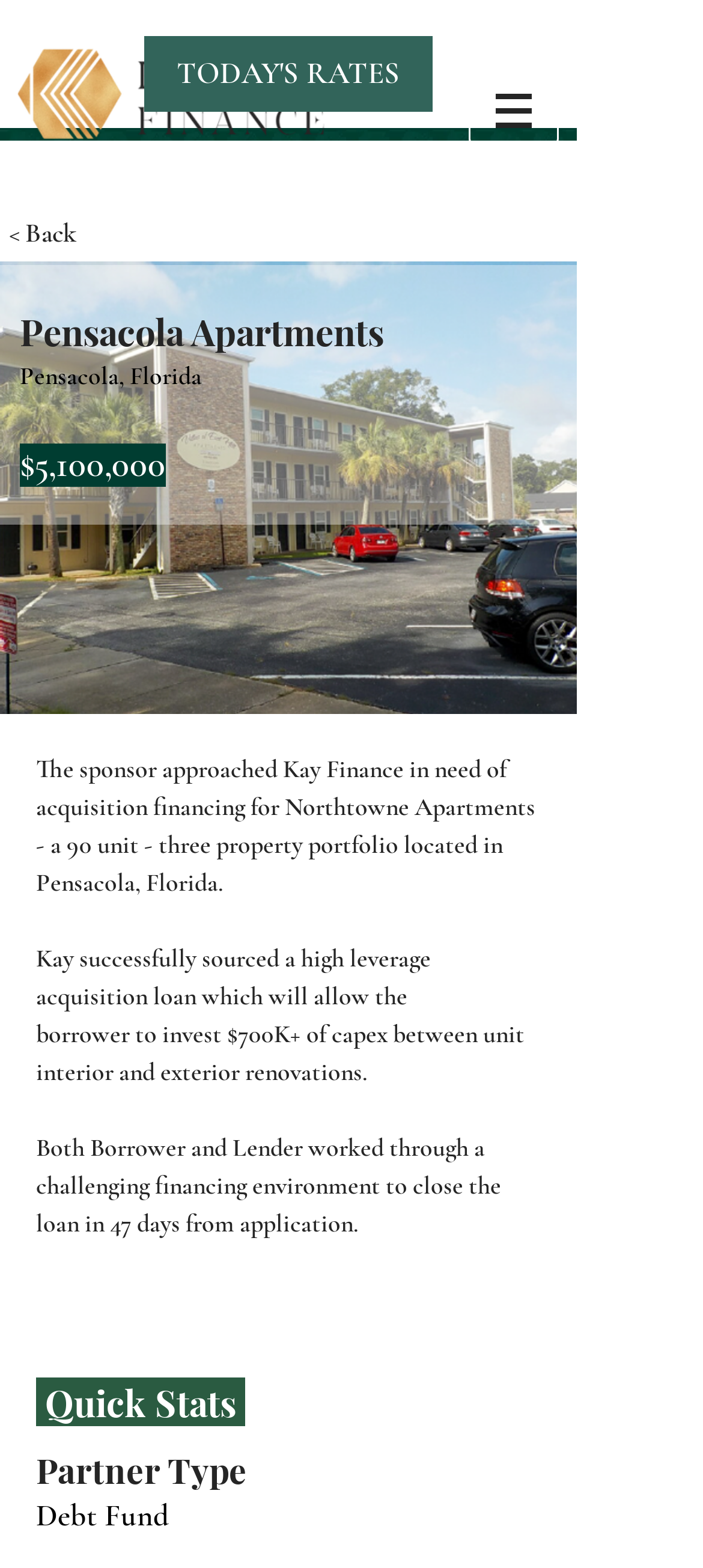What is the location of the apartments? Look at the image and give a one-word or short phrase answer.

Pensacola, Florida